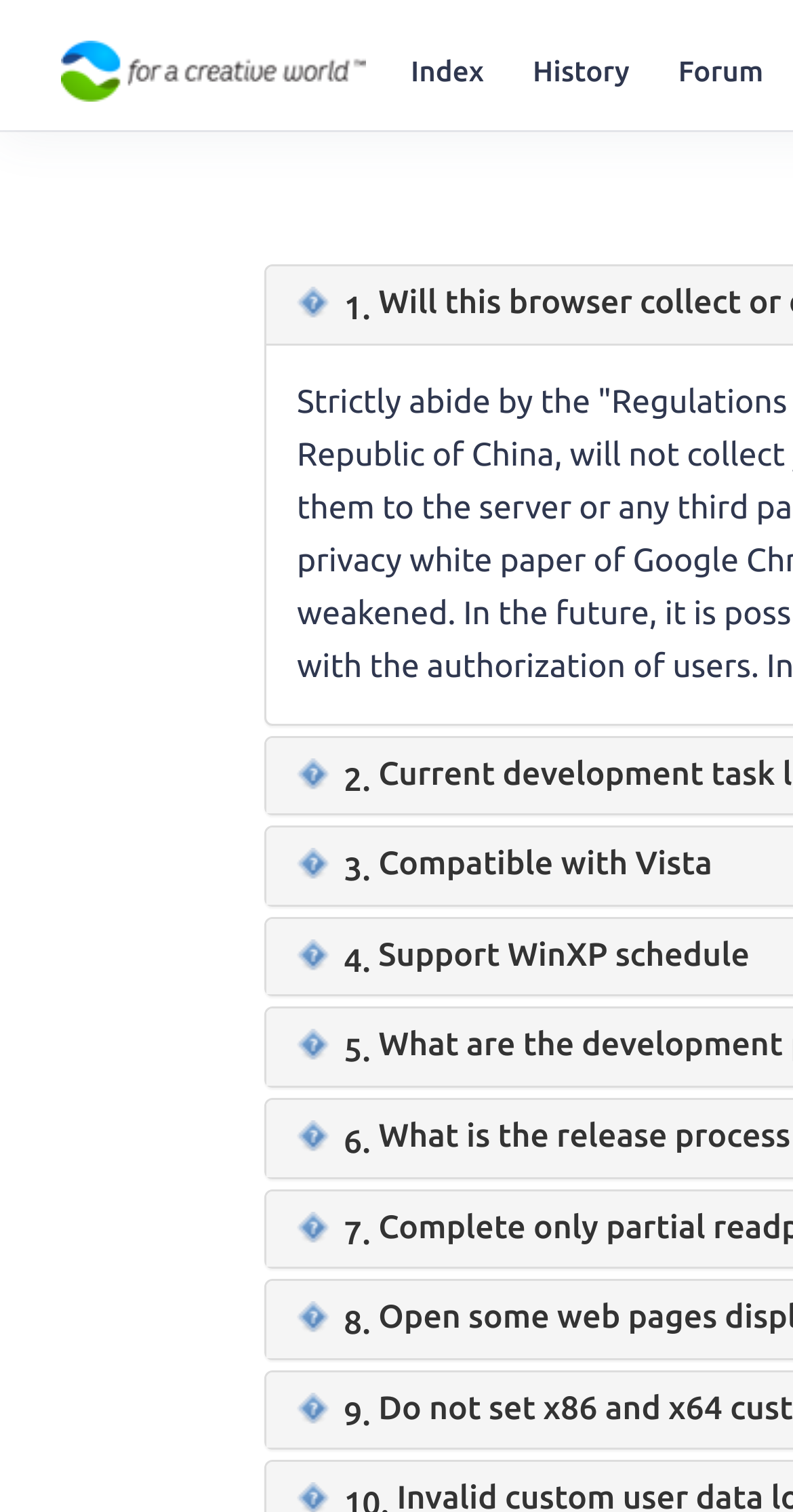Using the provided element description "Index", determine the bounding box coordinates of the UI element.

[0.487, 0.004, 0.641, 0.09]